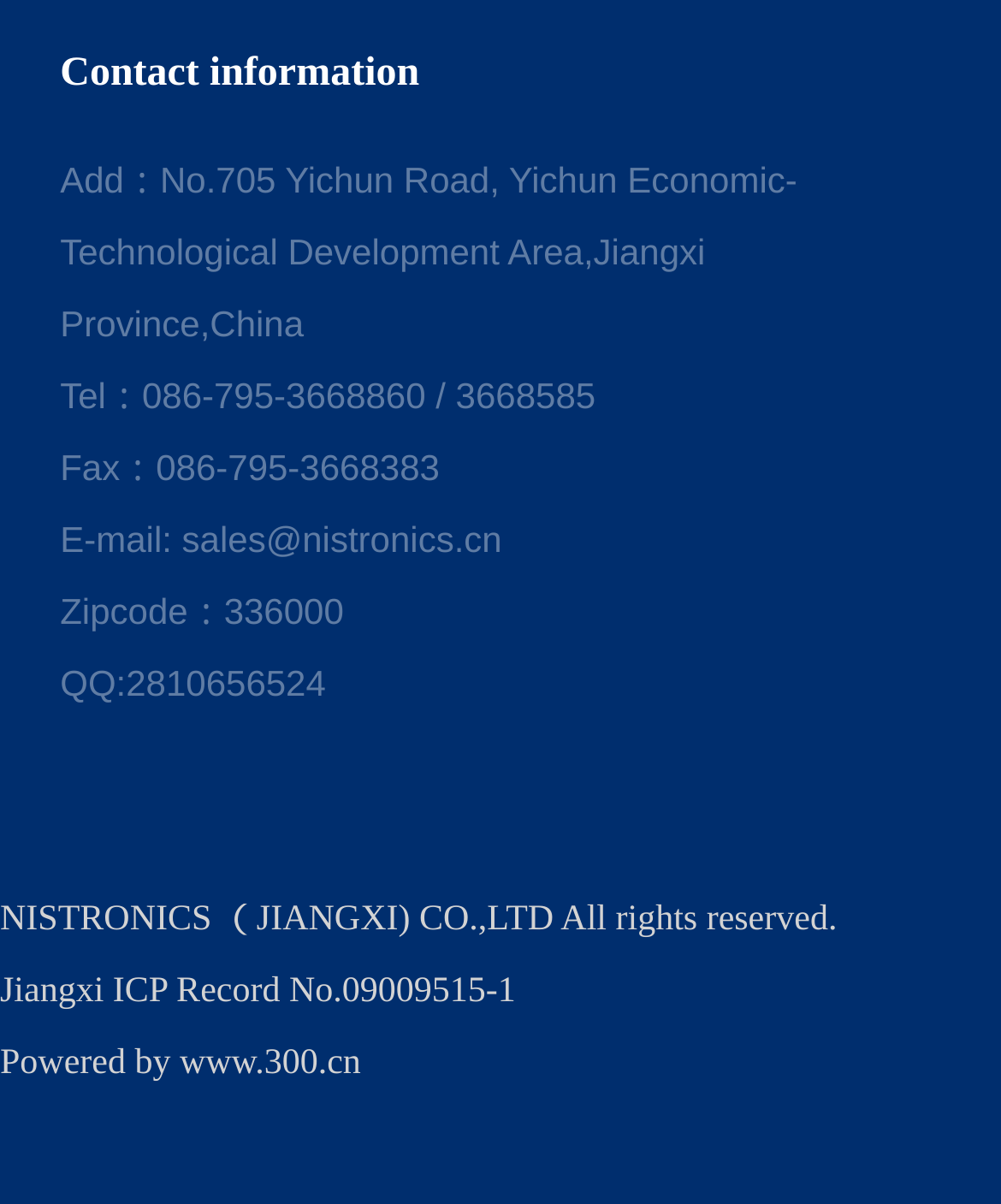What is the company's zipcode?
Please provide a comprehensive answer based on the details in the screenshot.

I found the company's zipcode by looking at the static text element that says 'Zipcode：336000' which is located above the email address.